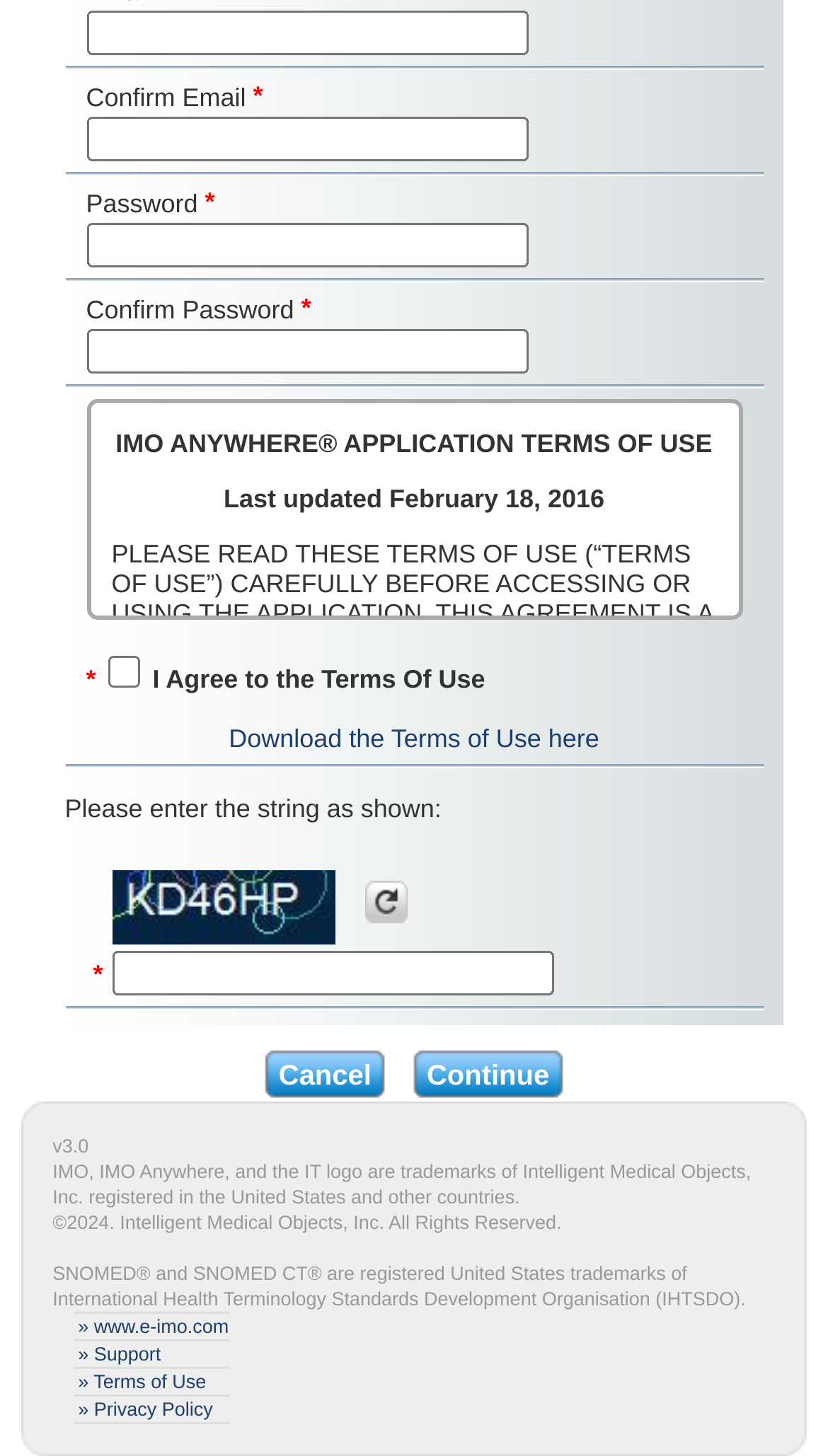Determine the bounding box for the described UI element: "Privacy Policy".

[0.114, 0.961, 0.257, 0.975]